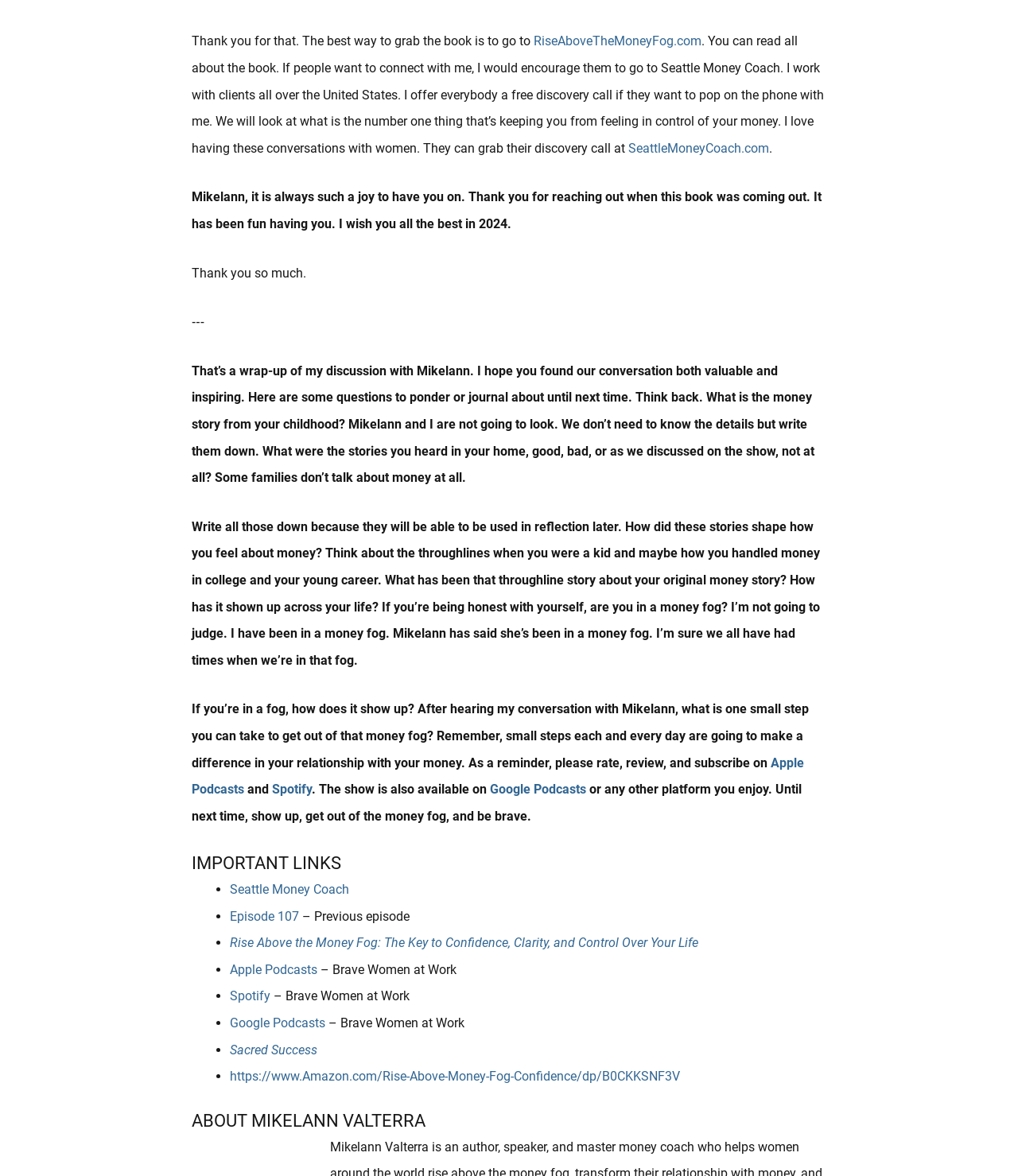Show me the bounding box coordinates of the clickable region to achieve the task as per the instruction: "Listen to the previous episode".

[0.226, 0.773, 0.294, 0.785]